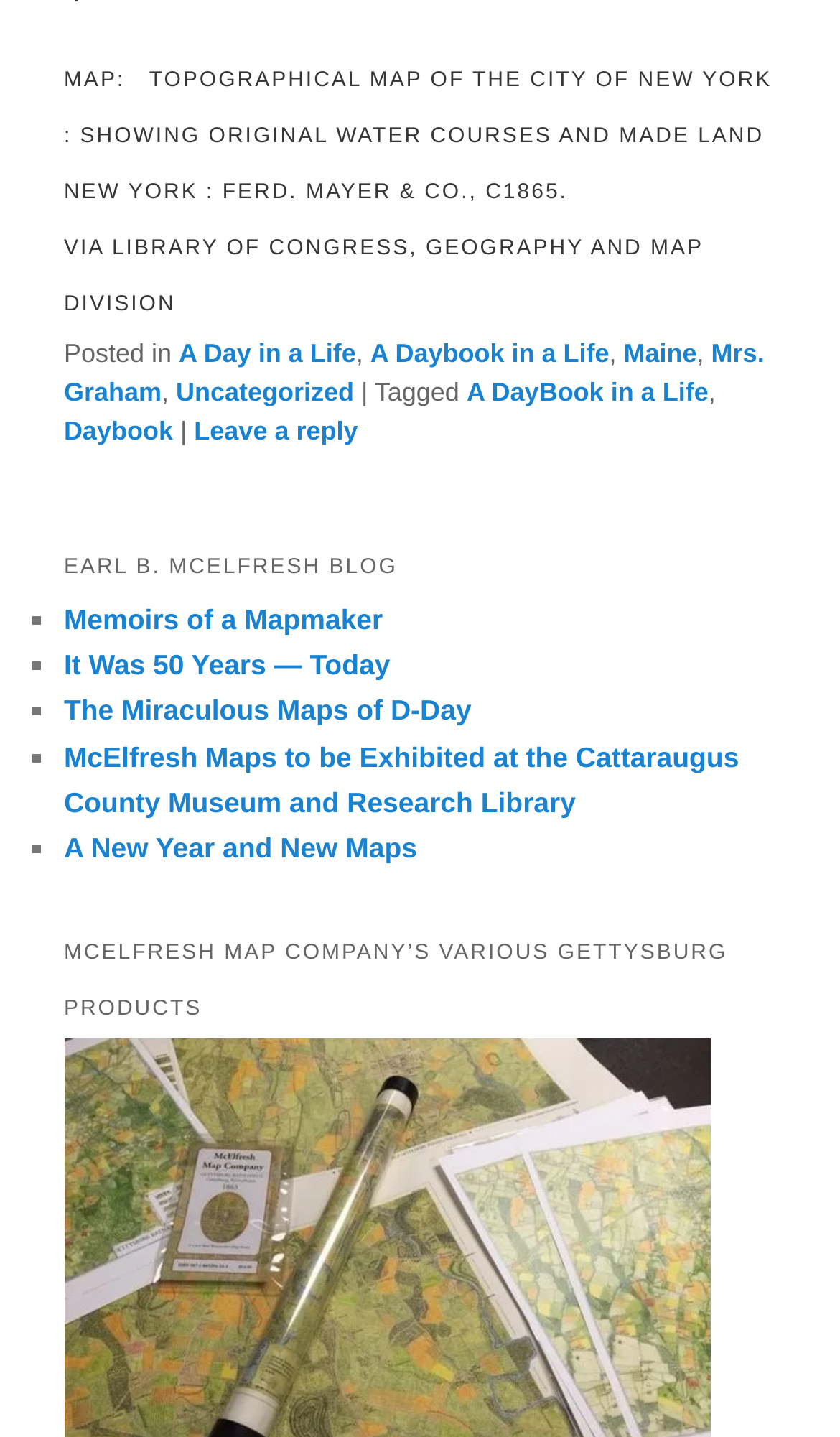How many list markers are there?
Look at the image and answer with only one word or phrase.

5